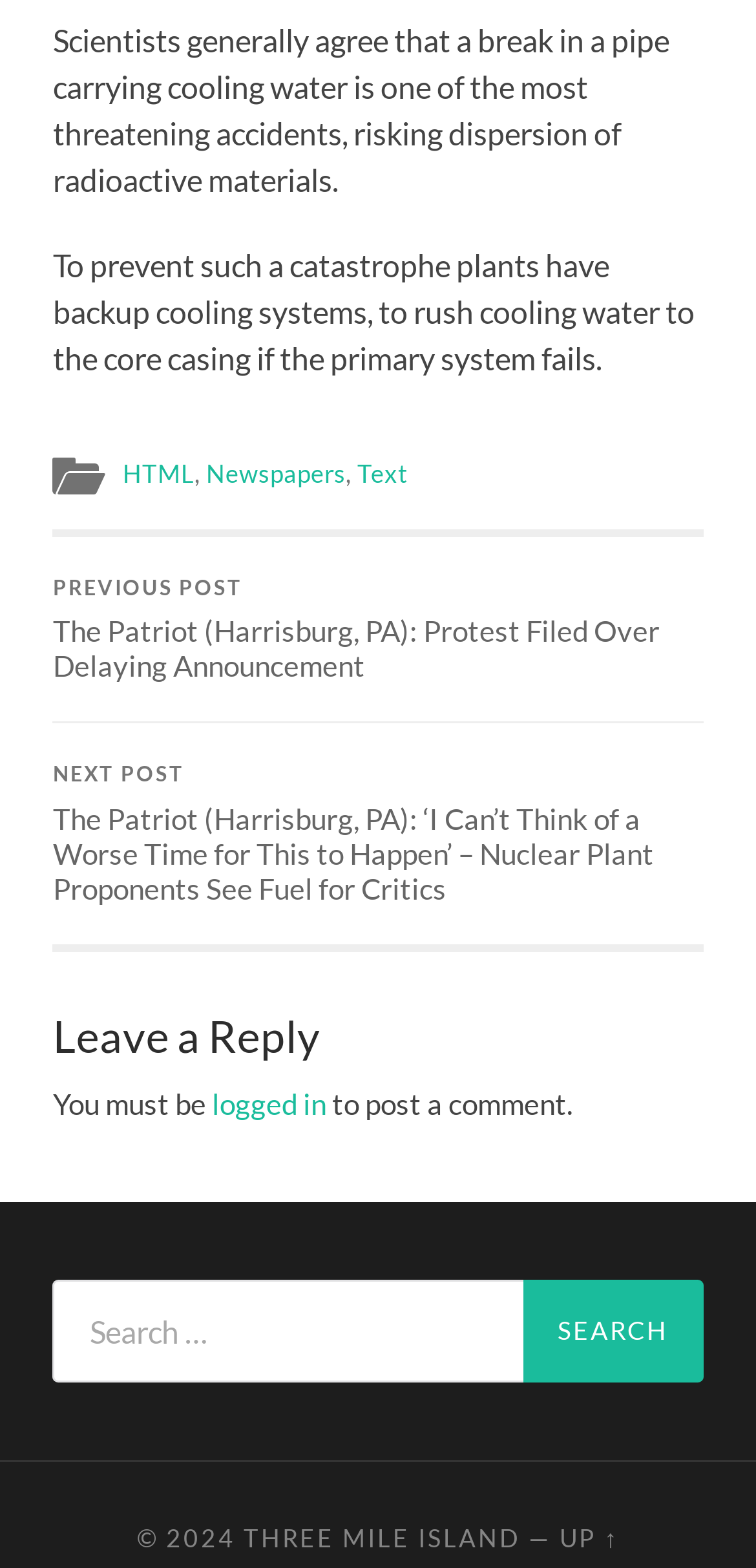Please respond to the question with a concise word or phrase:
What is the copyright year of the website?

2024